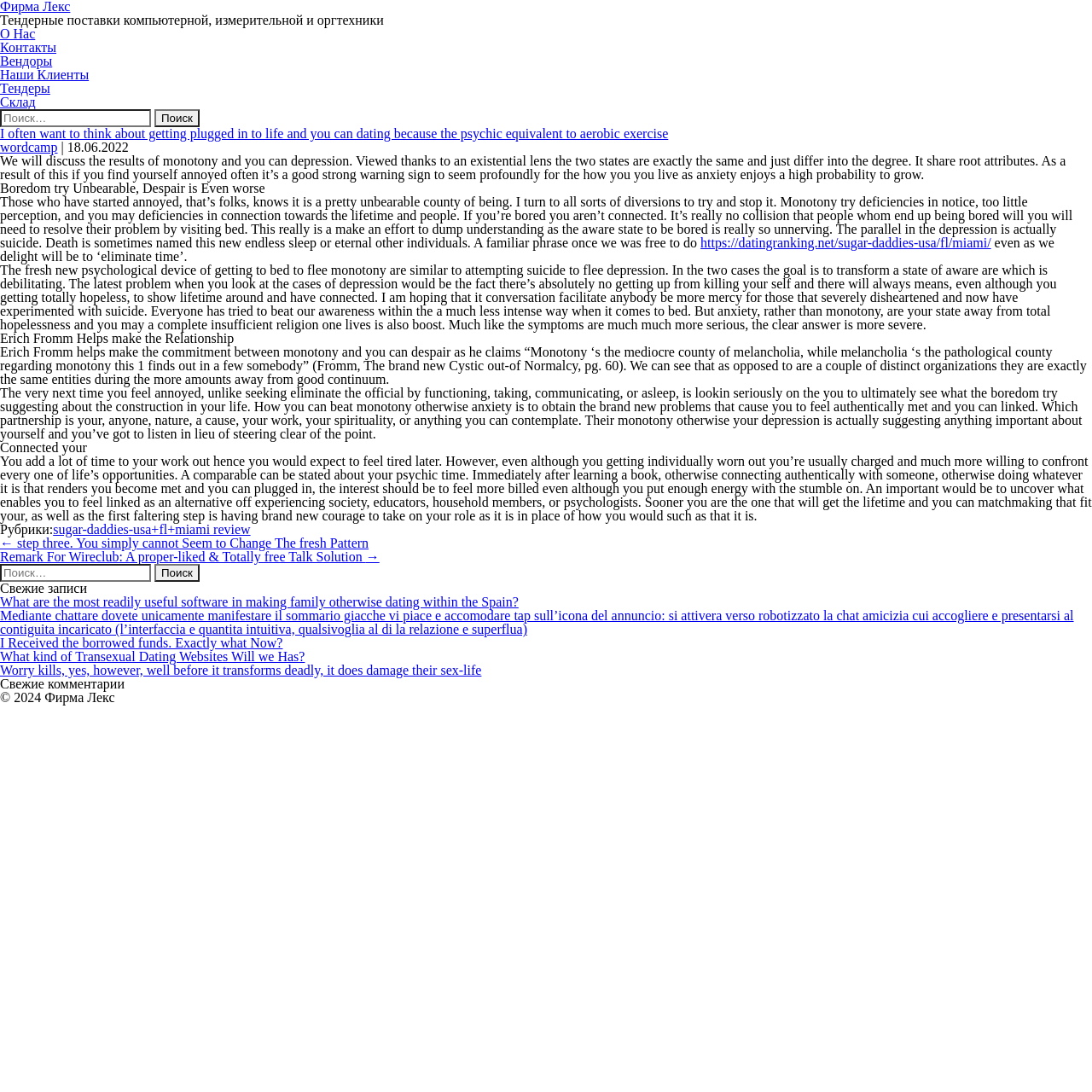Look at the image and give a detailed response to the following question: What is the purpose of the search bar on the webpage?

The search bar is located at the top of the webpage and allows users to search for specific articles or content within the website, making it easier to find relevant information.